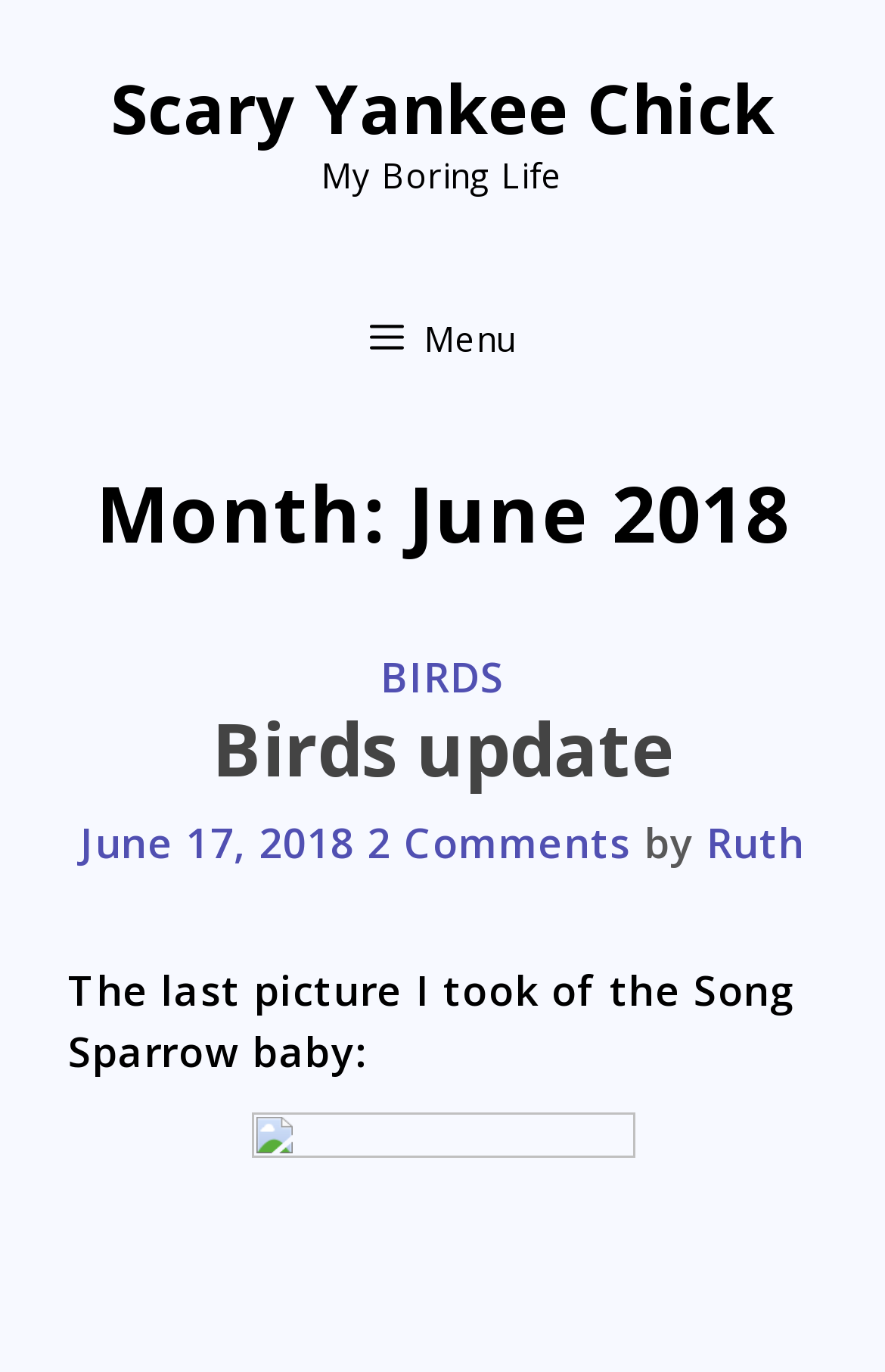Generate a detailed explanation of the webpage's features and information.

The webpage appears to be a personal blog or journal, with the title "June 2018 – Scary Yankee Chick" at the top. Below the title, there is a link to the blog's main page, labeled "Scary Yankee Chick". To the right of this link, the text "My Boring Life" is displayed.

On the top-left corner, there is a button labeled "Menu" that, when expanded, controls the primary menu. Below this button, there is a header section that spans the width of the page. Within this section, there is a heading that reads "Month: June 2018".

Below the header section, there are several links and text elements arranged in a hierarchical structure. The first link is labeled "BIRDS", followed by a heading that reads "Birds update". Below this heading, there is another link with the same label, "Birds update". To the right of this link, there is a link labeled "June 17, 2018", which also contains a time element. Further to the right, there is a link labeled "2 Comments", followed by the text "by" and a link labeled "Ruth".

Below these links and text elements, there is a paragraph of text that reads "The last picture I took of the Song Sparrow baby:". This text is positioned near the bottom of the page, spanning about 80% of the page's width.